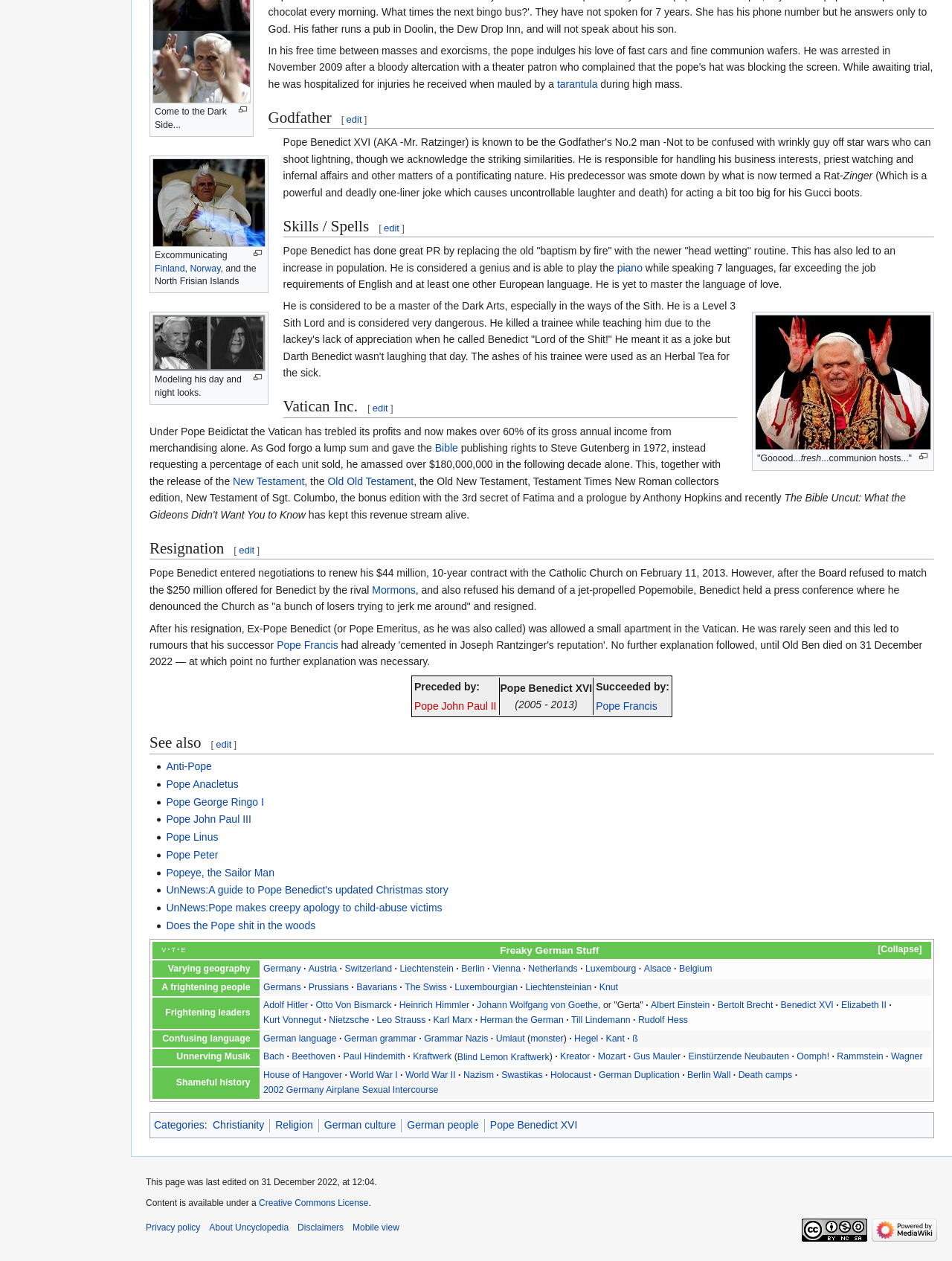Answer the following query with a single word or phrase:
What is the name of the rival organization that offered Pope Benedict $250 million?

Mormons